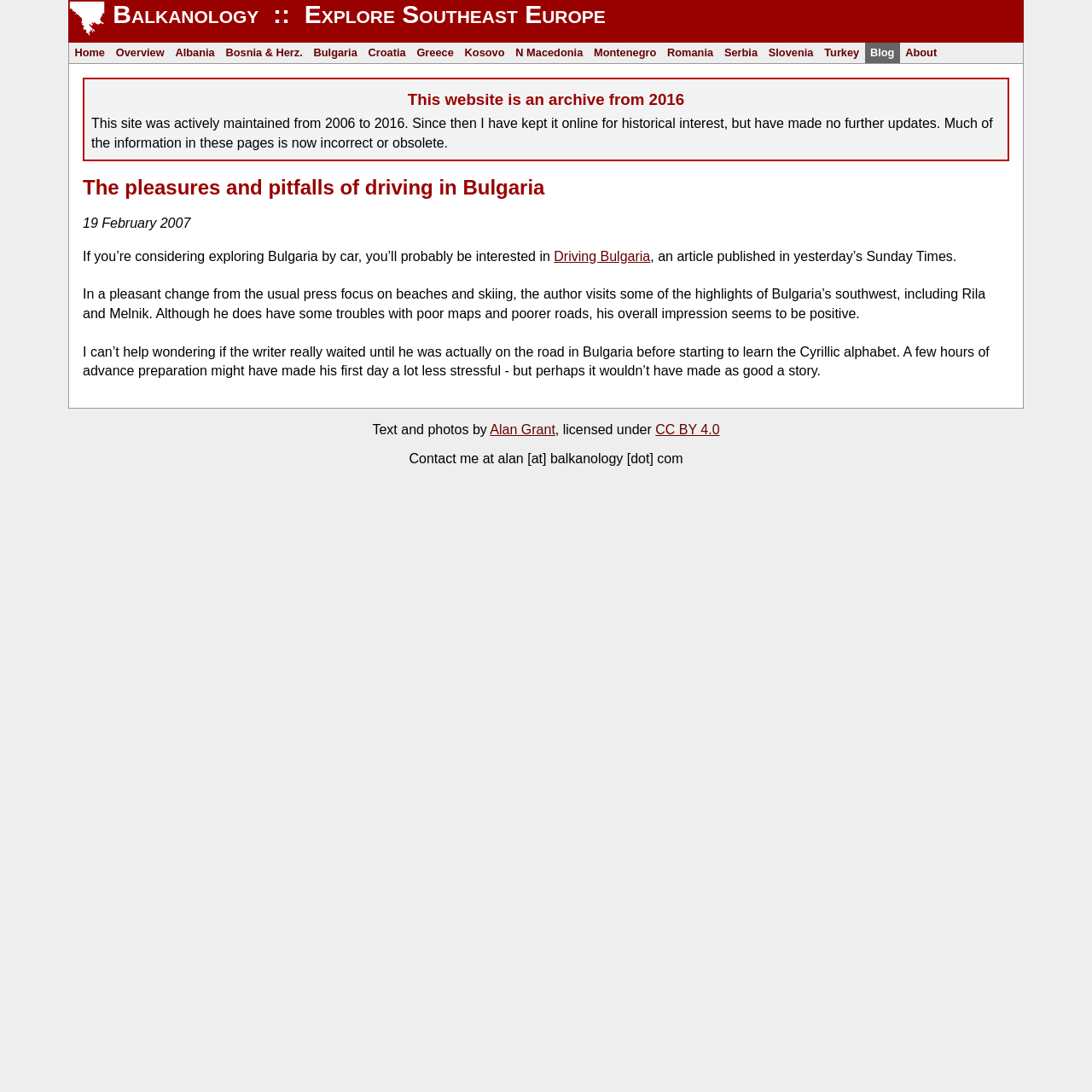Detail the various sections and features of the webpage.

The webpage is about Balkanology, a website that explores Southeast Europe. At the top, there is a heading that reads "Balkanology :: Explore Southeast Europe" with a link to the same. Below this, there is a row of links to different countries in Southeast Europe, including Albania, Bosnia & Herzegovina, Bulgaria, and others, as well as links to "Home", "Overview", "Blog", and "About".

The main content of the webpage is an article titled "The pleasures and pitfalls of driving in Bulgaria". The article is dated 19 February 2007 and discusses the experience of driving in Bulgaria. The text is divided into several paragraphs, with the first paragraph introducing the topic and mentioning an article published in the Sunday Times. The subsequent paragraphs describe the author's experience driving in Bulgaria, including the challenges they faced with poor maps and roads, as well as their overall positive impression of the country.

At the bottom of the webpage, there is a section with information about the author, including their name, Alan Grant, and a link to their profile. There is also a note about the licensing of the text and photos under CC BY 4.0, and a contact email address for the author.